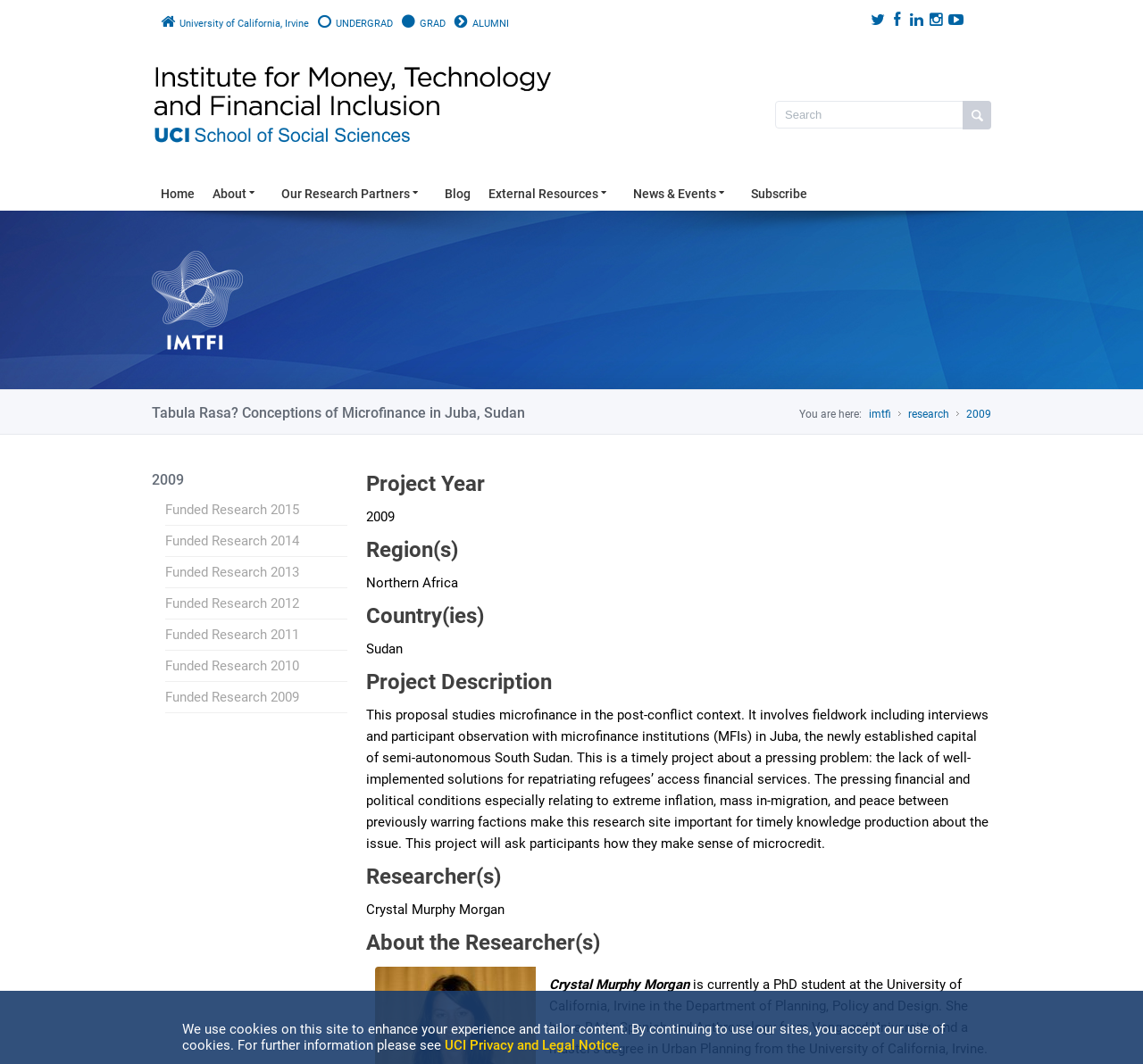Please identify the bounding box coordinates of the clickable area that will allow you to execute the instruction: "Click on the Home link".

[0.133, 0.166, 0.178, 0.198]